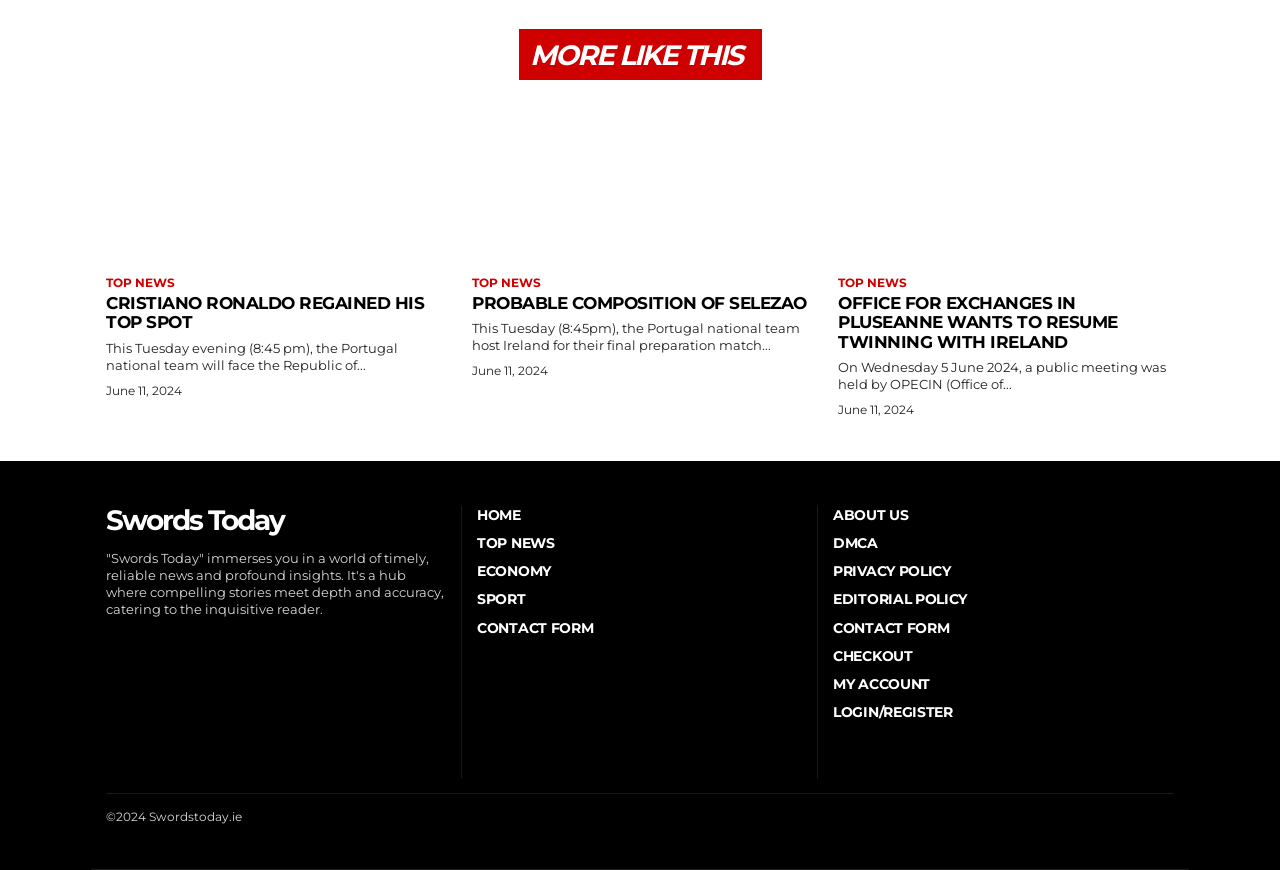Identify the bounding box coordinates of the clickable section necessary to follow the following instruction: "Visit 'Probable composition of Selezao'". The coordinates should be presented as four float numbers from 0 to 1, i.e., [left, top, right, bottom].

[0.369, 0.121, 0.631, 0.295]